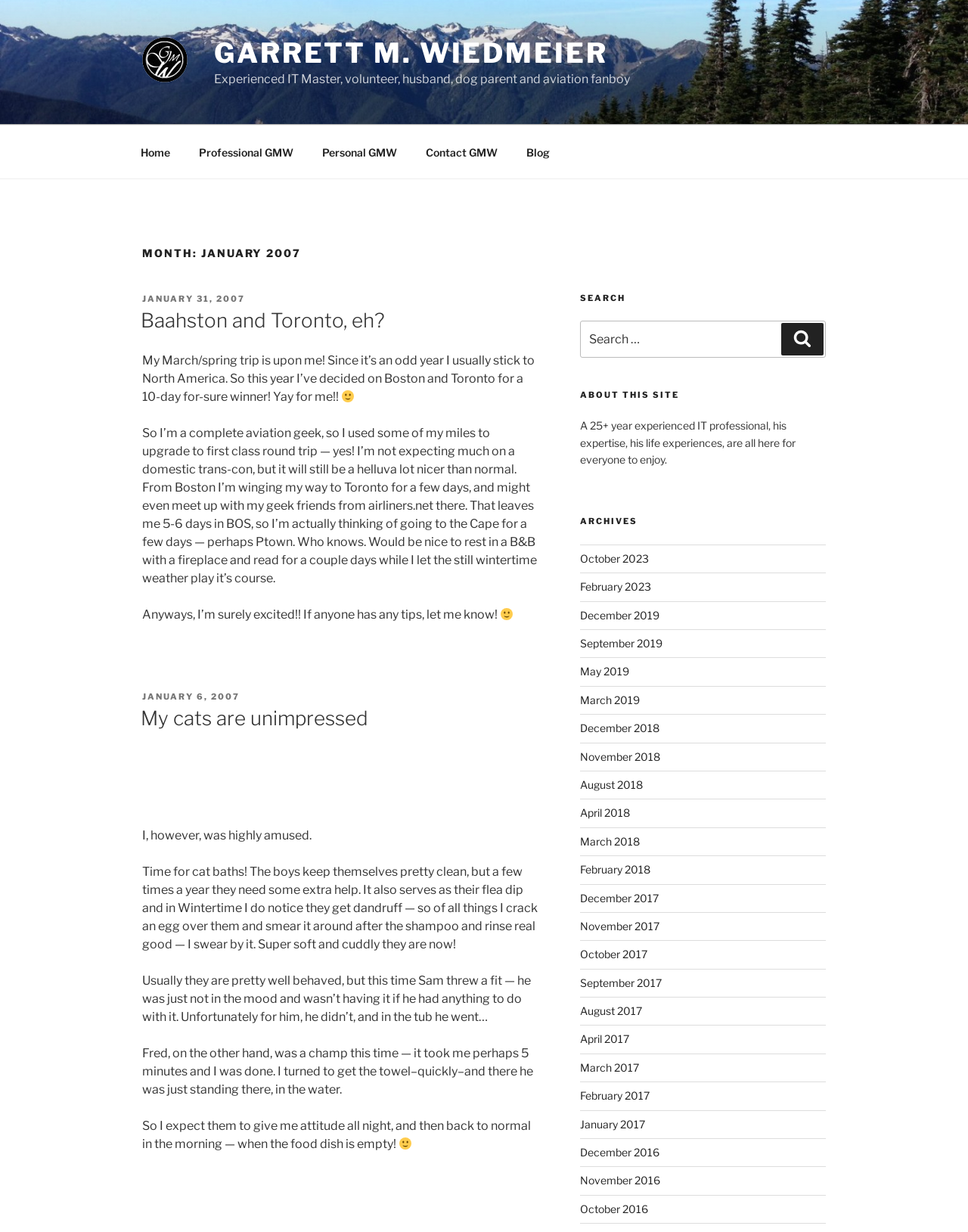Based on the element description: "September 2017", identify the UI element and provide its bounding box coordinates. Use four float numbers between 0 and 1, [left, top, right, bottom].

[0.599, 0.792, 0.683, 0.803]